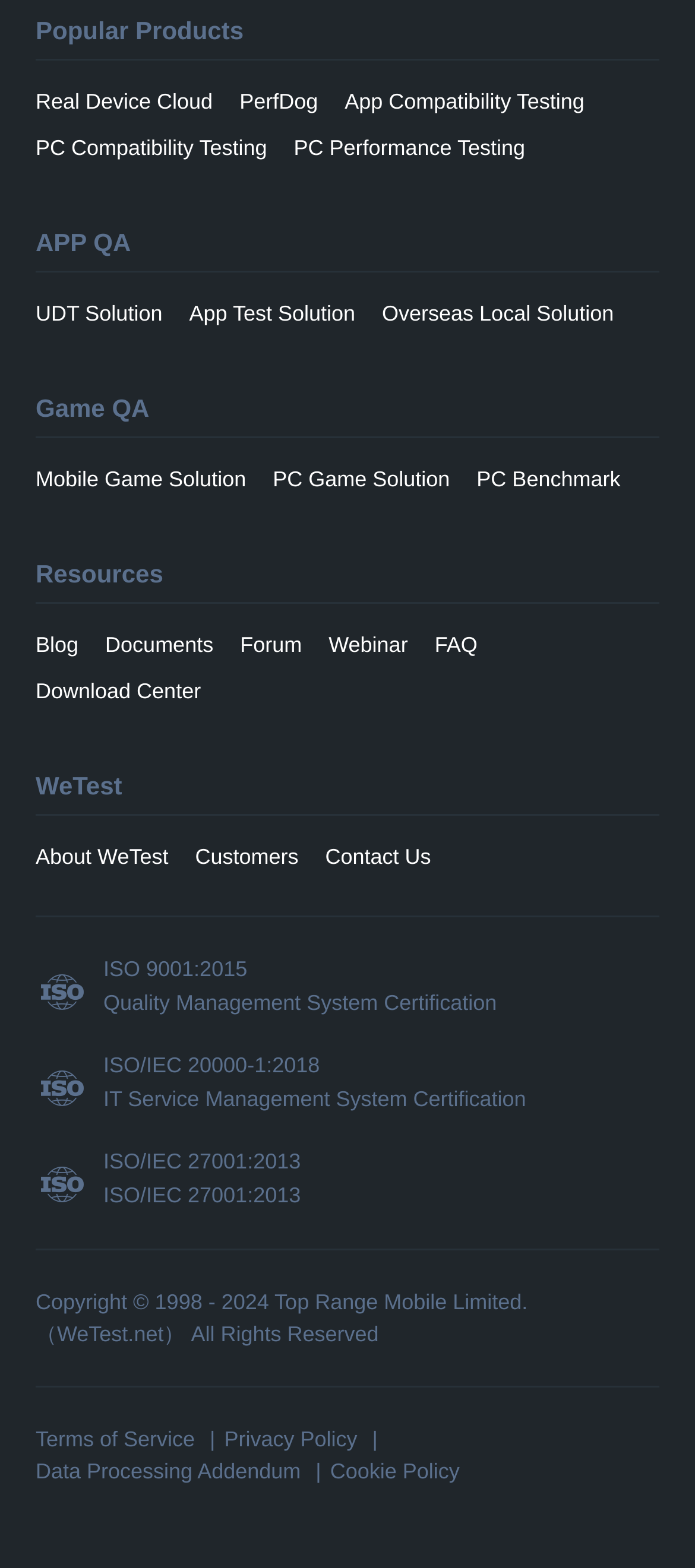Return the bounding box coordinates of the UI element that corresponds to this description: "Blog". The coordinates must be given as four float numbers in the range of 0 and 1, [left, top, right, bottom].

[0.051, 0.396, 0.113, 0.426]